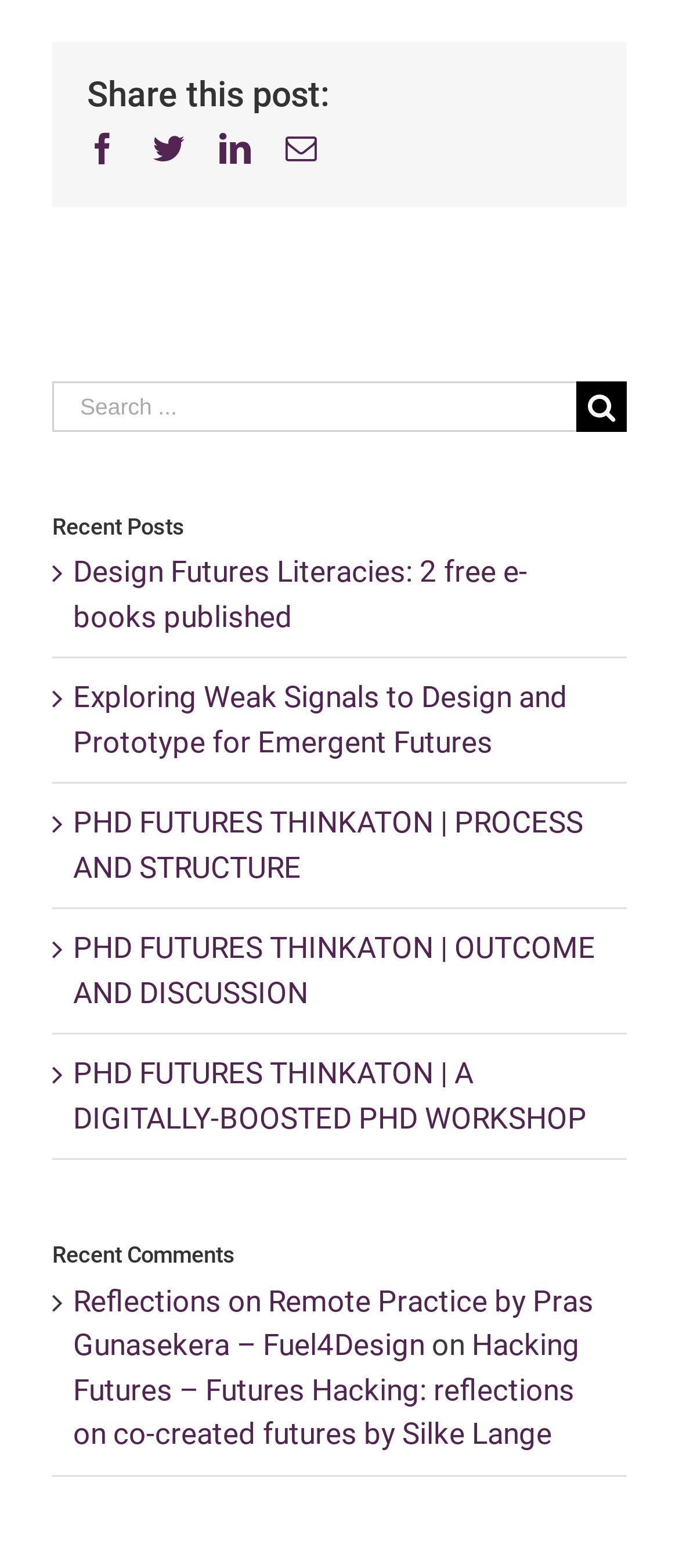Give a one-word or short phrase answer to the question: 
What can be done in the search box?

Search for posts